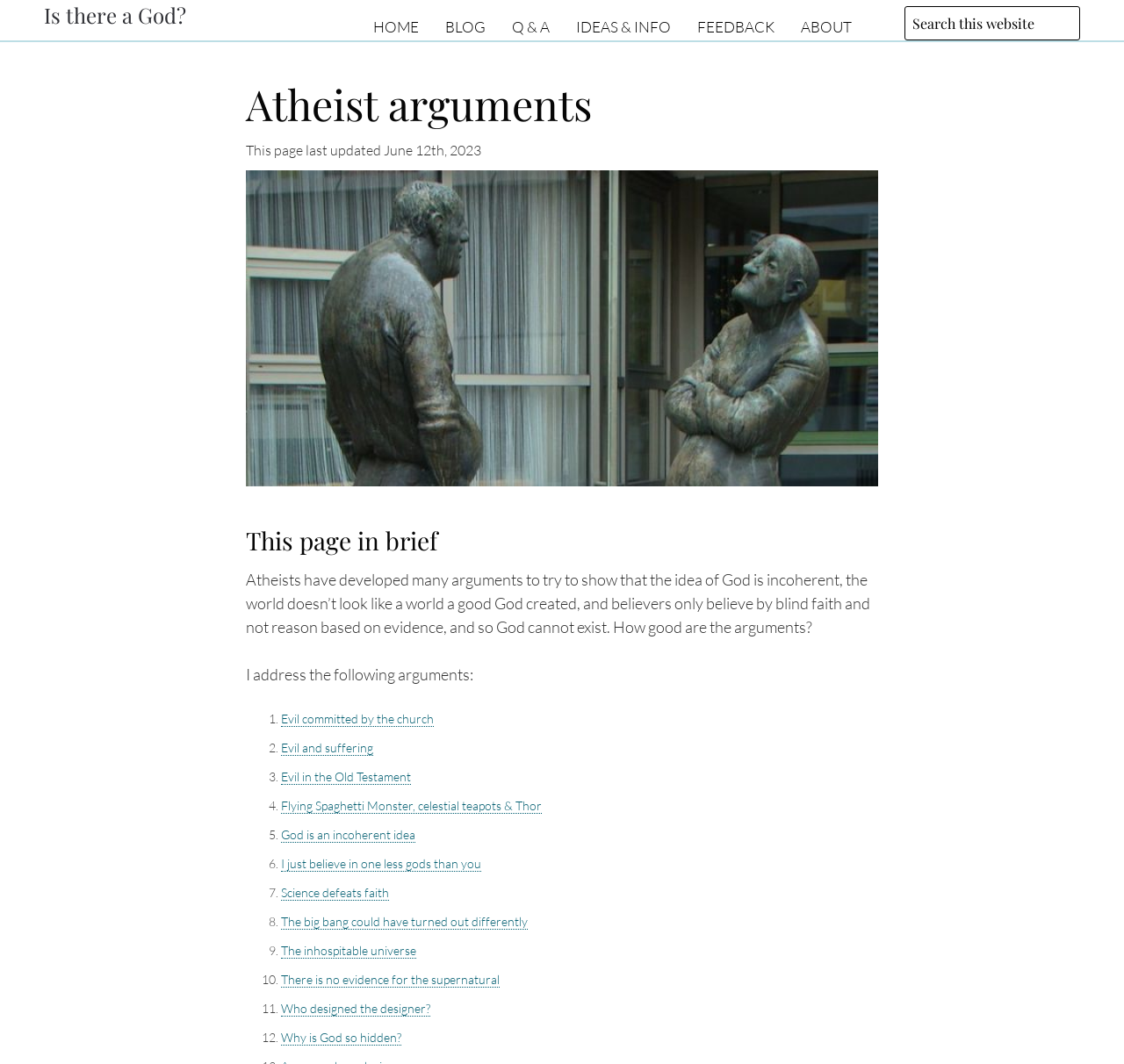Kindly determine the bounding box coordinates of the area that needs to be clicked to fulfill this instruction: "Go to HOME page".

[0.316, 0.008, 0.38, 0.032]